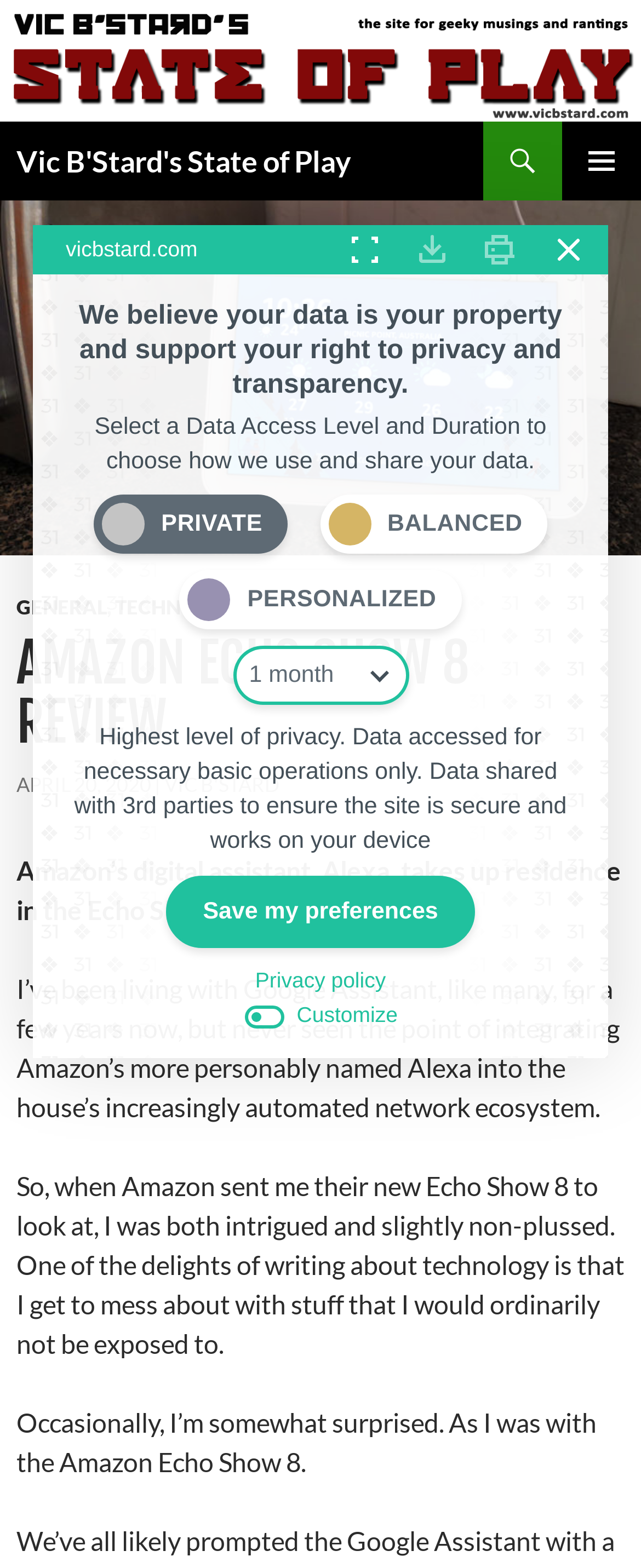Identify the main heading from the webpage and provide its text content.

Vic B'Stard's State of Play